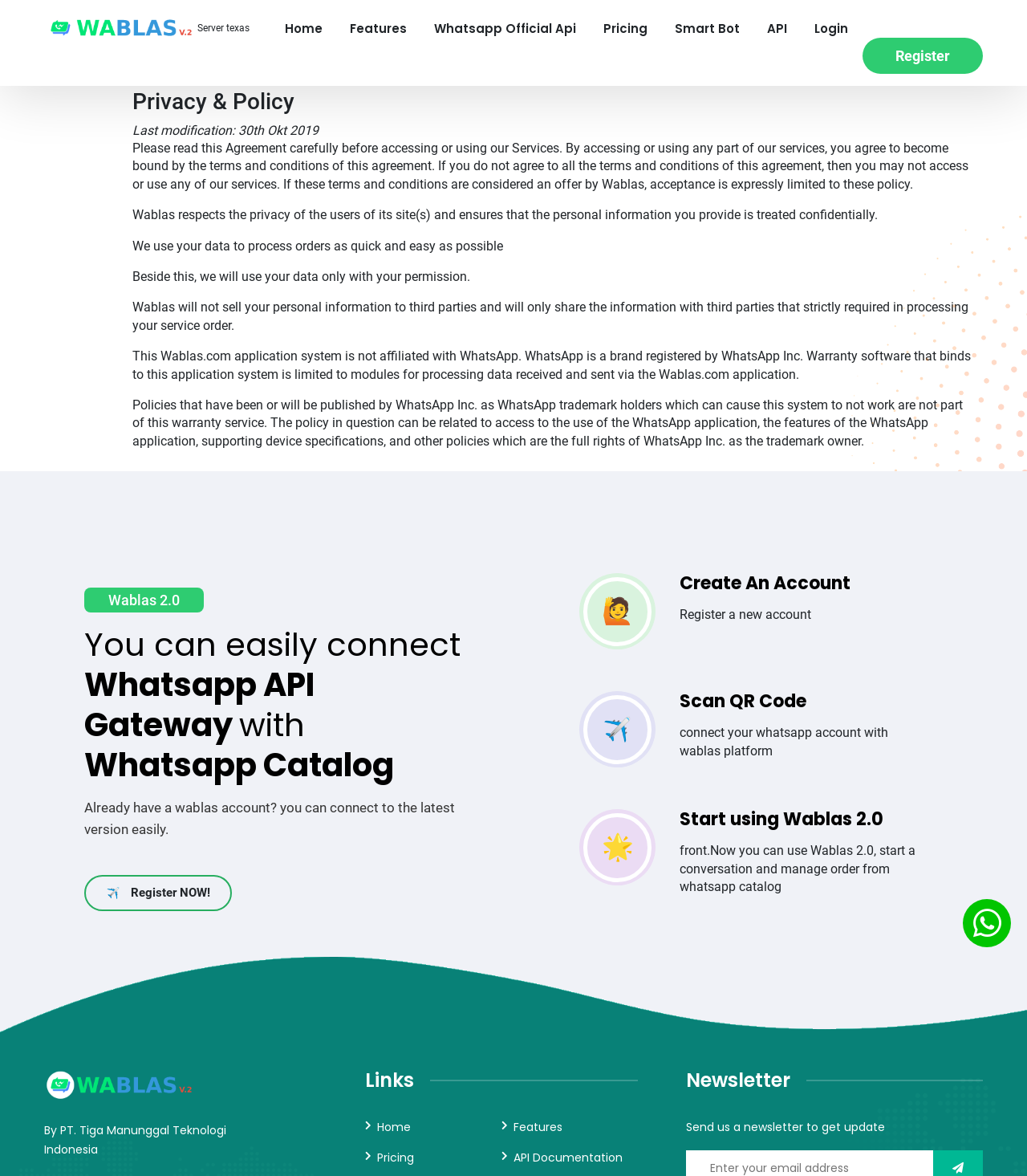Show the bounding box coordinates of the element that should be clicked to complete the task: "Scan the QR code to connect your WhatsApp account".

[0.662, 0.588, 0.904, 0.616]